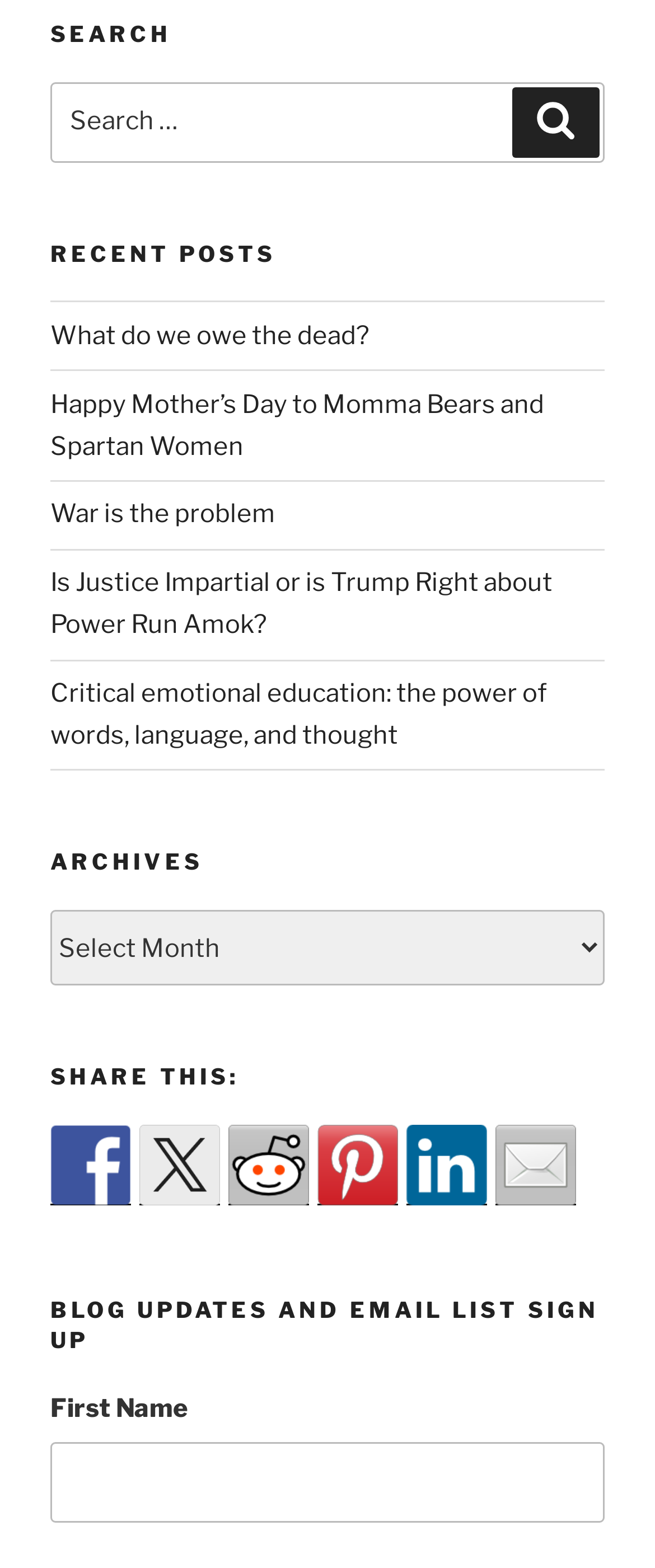Locate the bounding box coordinates of the clickable element to fulfill the following instruction: "Select an archive". Provide the coordinates as four float numbers between 0 and 1 in the format [left, top, right, bottom].

[0.077, 0.58, 0.923, 0.629]